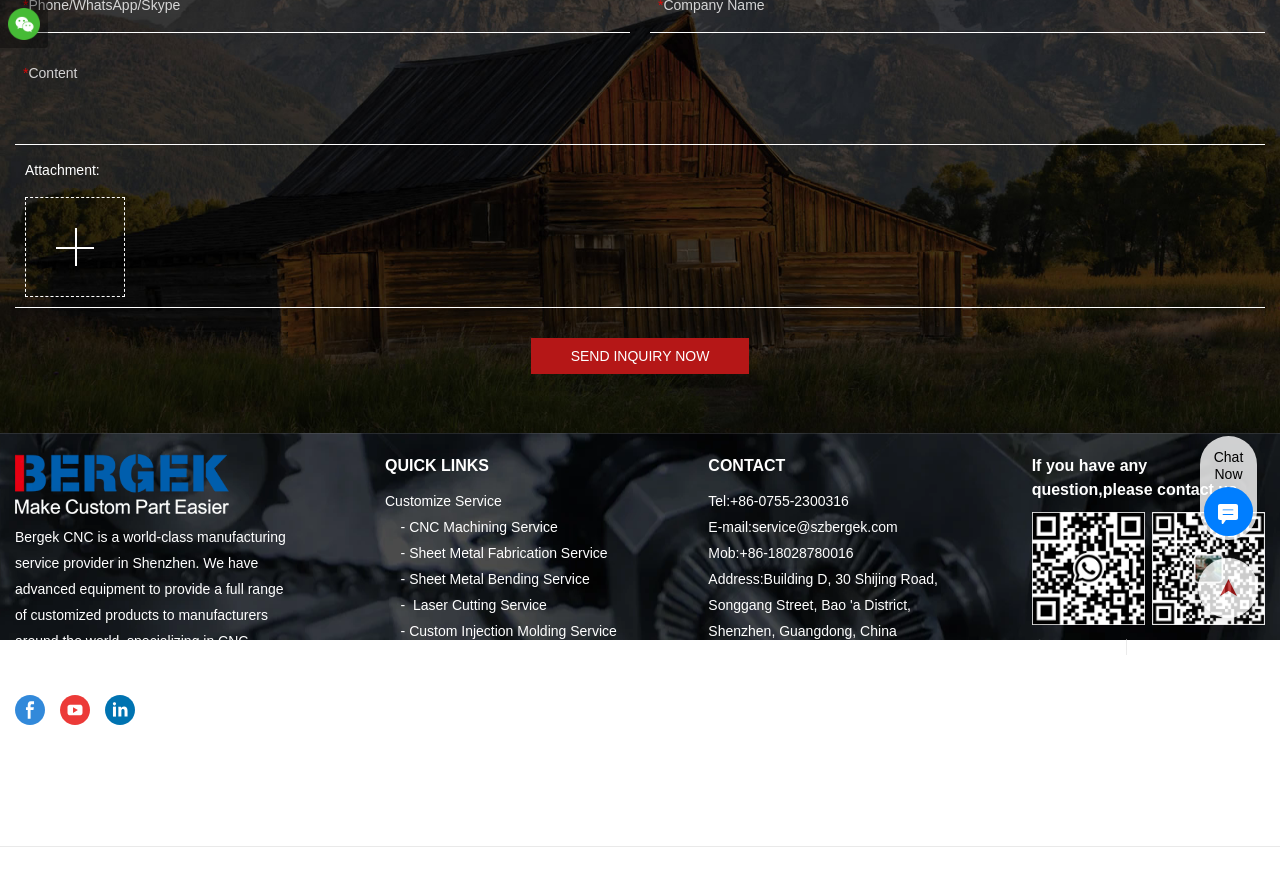Predict the bounding box coordinates for the UI element described as: "title="Bergek CNC"". The coordinates should be four float numbers between 0 and 1, presented as [left, top, right, bottom].

[0.0, 0.0, 0.038, 0.054]